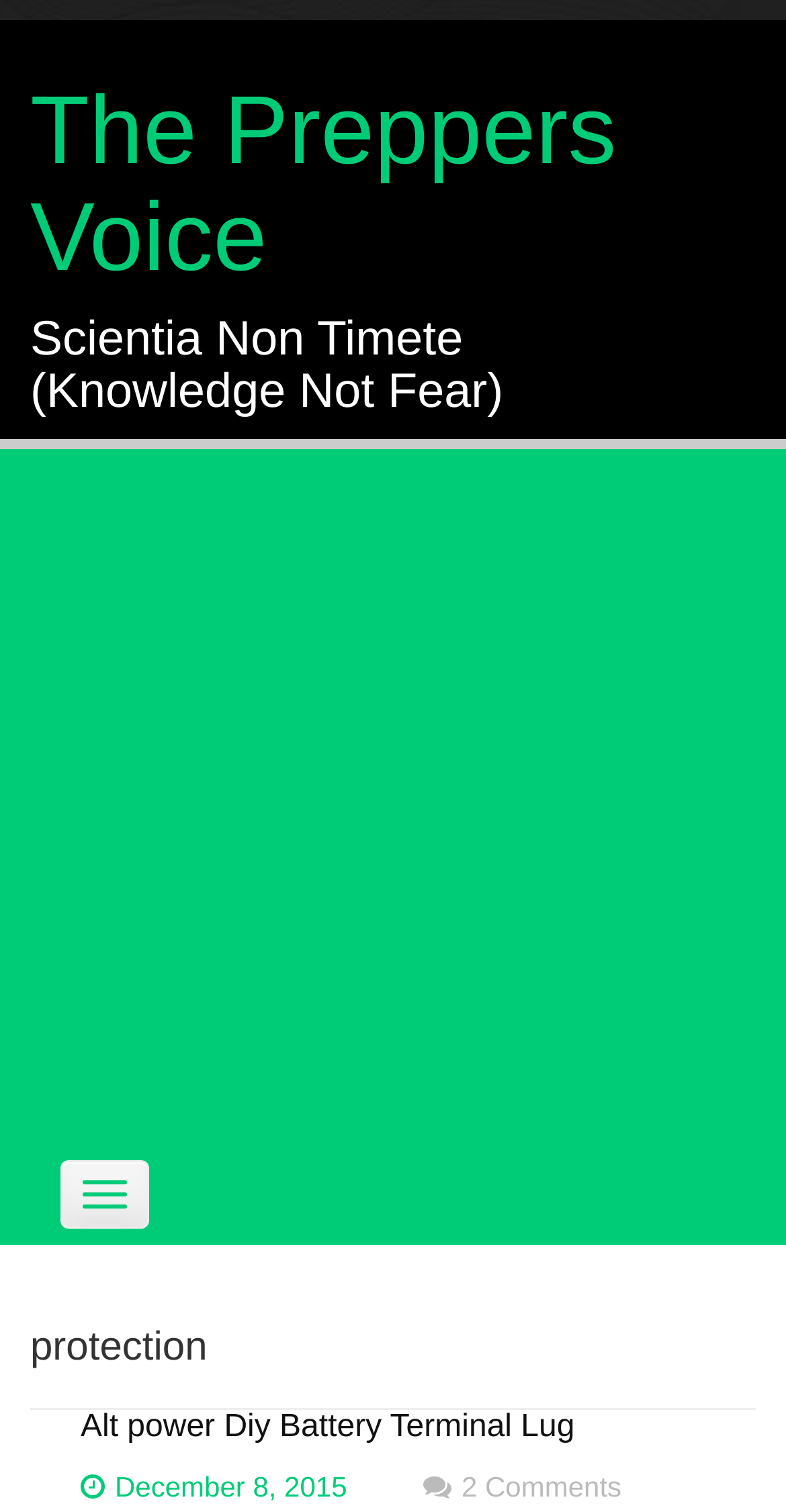Explain the webpage's design and content in an elaborate manner.

The webpage is titled "Protection - Page 2" and is part of "The Preppers Voice" website. At the top, there is a heading with the website's name, accompanied by a link to the homepage. Below this, there is a secondary heading that reads "Scientia Non Timete (Knowledge Not Fear)".

The main content area is occupied by an advertisement iframe, which spans the entire width of the page. Above the advertisement, there is a toggle navigation button.

On the right side of the page, there is a header section that contains a heading with the title "Protection". Below this, there is a list of articles or posts, each with a heading, a link, and a timestamp. The first article is titled "Alt power Diy Battery Terminal Lug" and has a link to the full article. The timestamp for this article is December 8, 2015, and it has 2 comments.